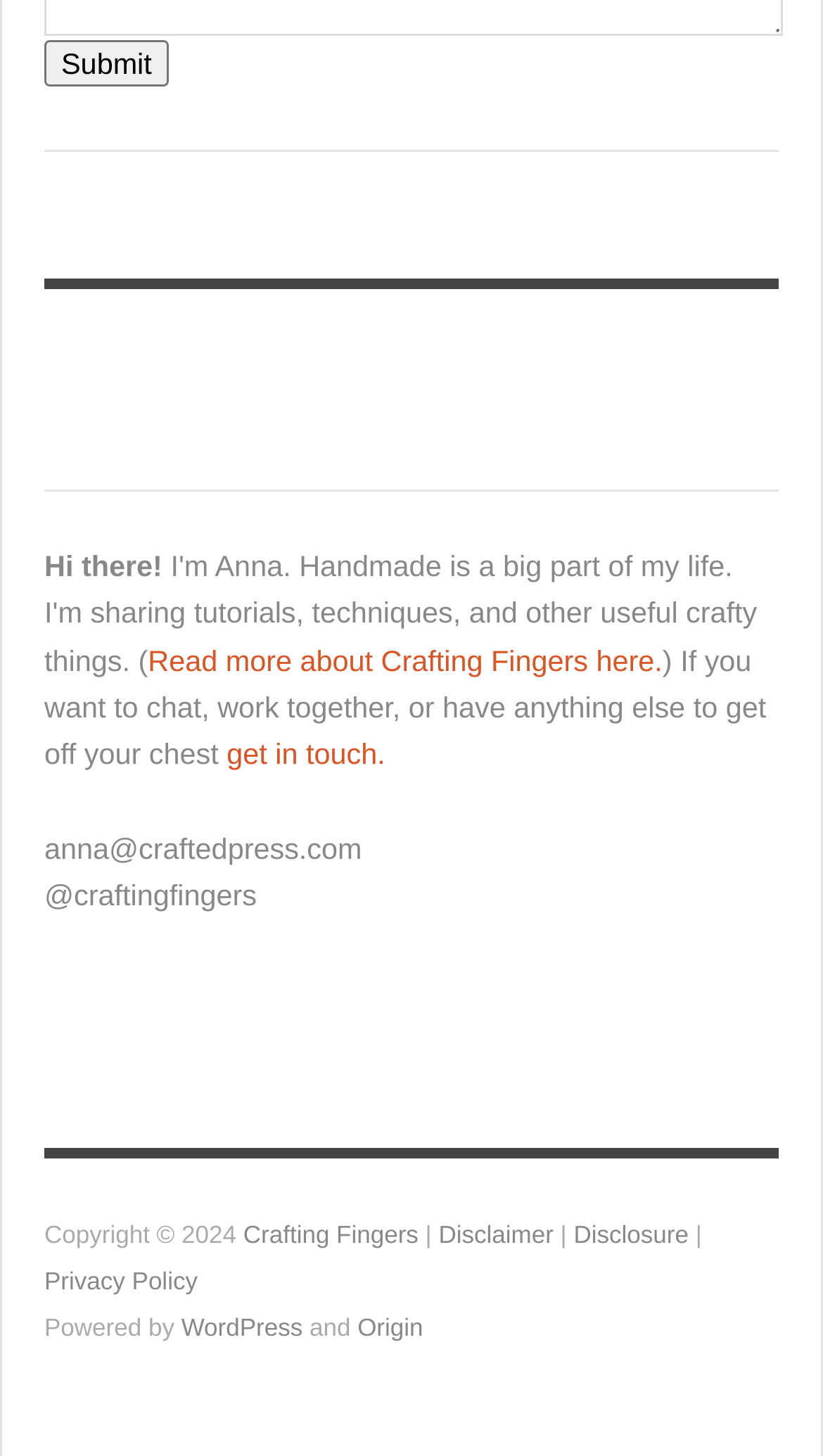Determine the bounding box of the UI element mentioned here: "title="Crafting Fingers on Facebook"". The coordinates must be in the format [left, top, right, bottom] with values ranging from 0 to 1.

[0.392, 0.26, 0.5, 0.283]